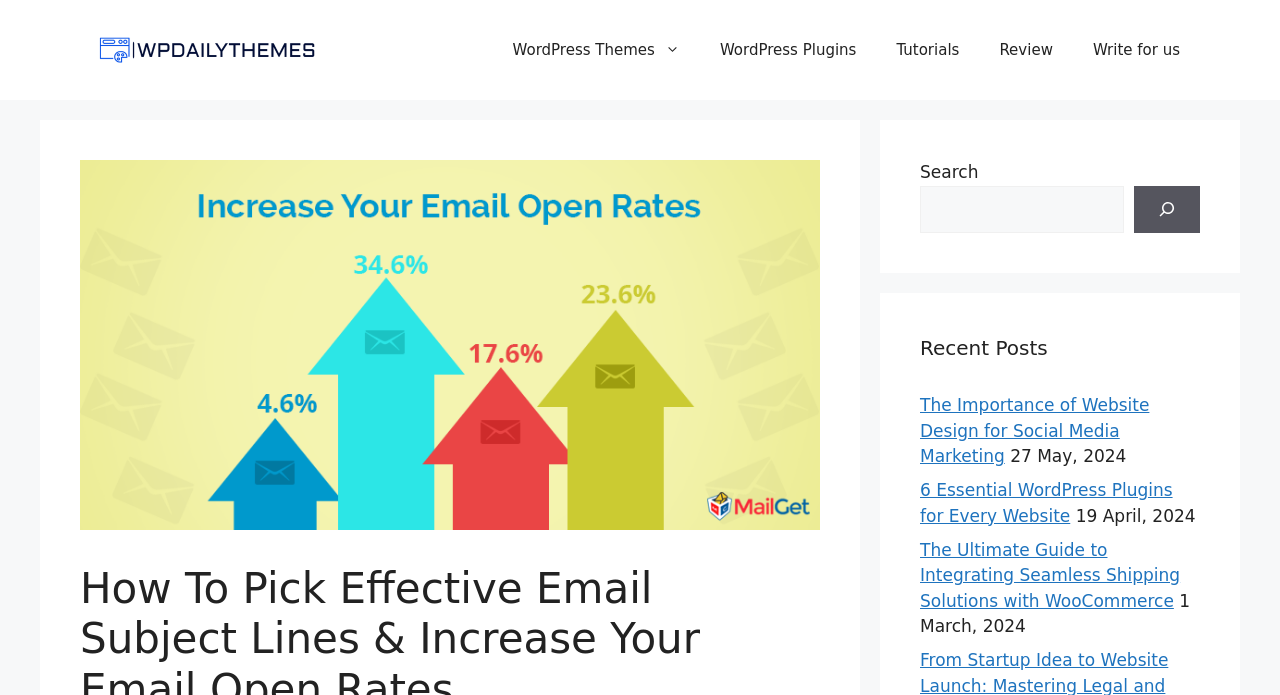Can you provide the bounding box coordinates for the element that should be clicked to implement the instruction: "Read the recent post about Website Design for Social Media Marketing"?

[0.719, 0.568, 0.898, 0.671]